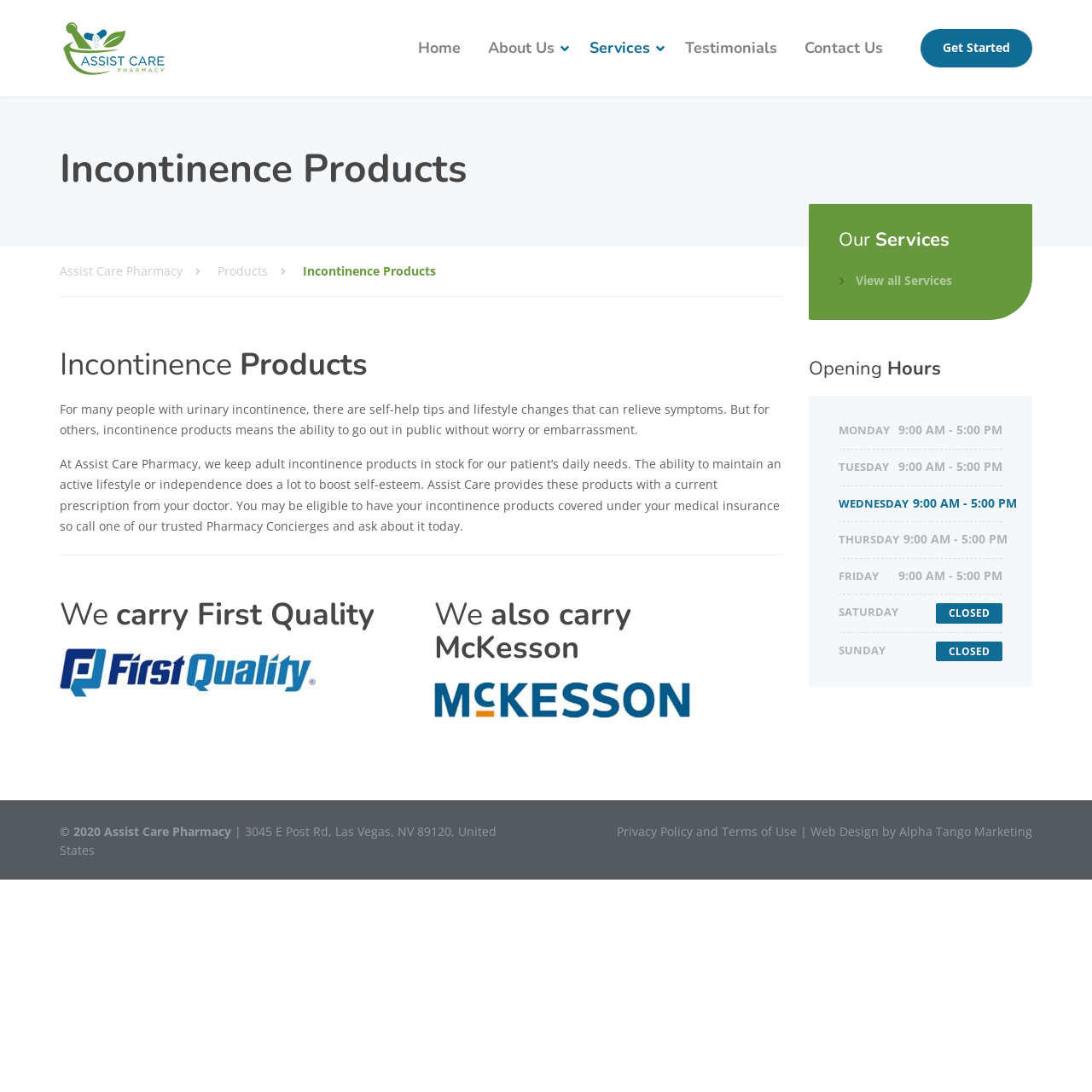Identify the bounding box coordinates for the element you need to click to achieve the following task: "View 'Testimonials'". The coordinates must be four float values ranging from 0 to 1, formatted as [left, top, right, bottom].

[0.616, 0.0, 0.723, 0.088]